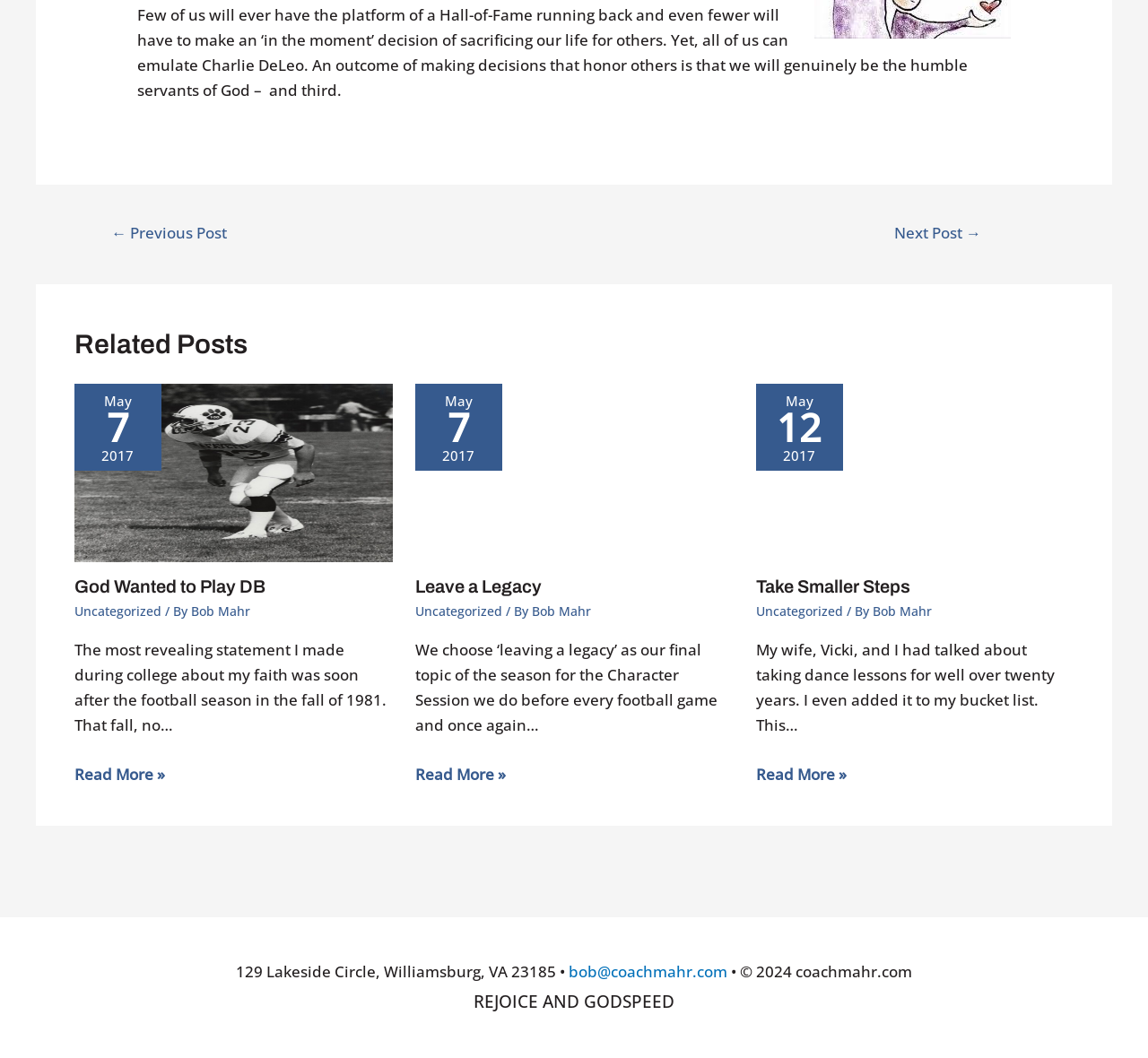What is the address mentioned at the bottom of the page?
Kindly answer the question with as much detail as you can.

I looked at the static text element at the bottom of the page, which contains the address '129 Lakeside Circle, Williamsburg, VA 23185'.